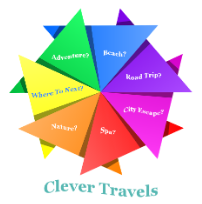Create a detailed narrative that captures the essence of the image.

The image features a colorful star-shaped diagram representing various travel themes, titled "Clever Travels." Each segment of the star is segmented into vibrant colors, highlighting different travel categories, including "Adventure," "Beach," "Road Trip," "City Escape," "Nature," "Spa," and a prompt asking, "Where To Next?" The design is playful and engaging, aimed at inspiring and guiding travelers in selecting their next destination or experience. Below the star shape, the brand name "Clever Travels" is presented in a stylish and inviting font, reinforcing the theme of exploration and adventure in travel planning.